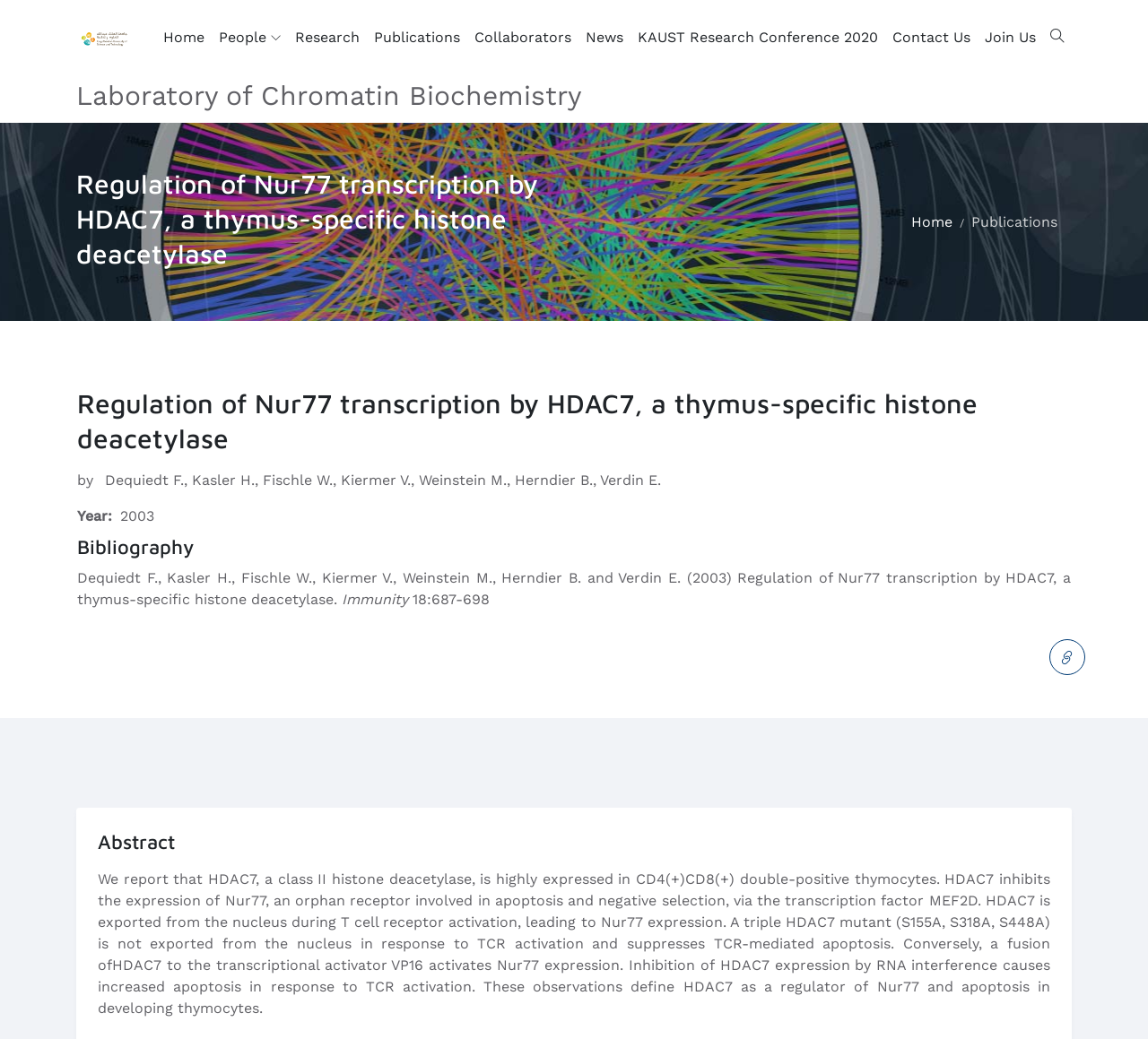Give a detailed account of the webpage.

The webpage appears to be a research article or publication page. At the top left, there is a logo image labeled "logo-black". Next to it, there is a horizontal navigation menu with links to various pages, including "Home", "People", "Research", "Publications", "Collaborators", "News", "KAUST Research Conference 2020", "Contact Us", and "Join Us". 

Below the navigation menu, there is a heading that reads "Regulation of Nur77 transcription by HDAC7, a thymus-specific histone deacetylase", which is also the title of the webpage. 

On the left side of the page, there is a vertical menu with links to "Home" and "Publications". 

The main content of the page starts with a heading that reads "Regulation of Nur77 transcription by HDAC7, a thymus-specific histone deacetylase" again, followed by a list of authors and a publication year. 

Below the authors, there is a heading that reads "Bibliography", followed by a citation of the research article, including the title, authors, publication year, journal, and page numbers. 

Further down, there is a heading that reads "Abstract", followed by a summary of the research article. The abstract discusses the role of HDAC7 in regulating Nur77 expression and apoptosis in developing thymocytes. 

At the bottom right of the page, there is a link with an icon labeled "\ue62d", which may be a social media sharing button.